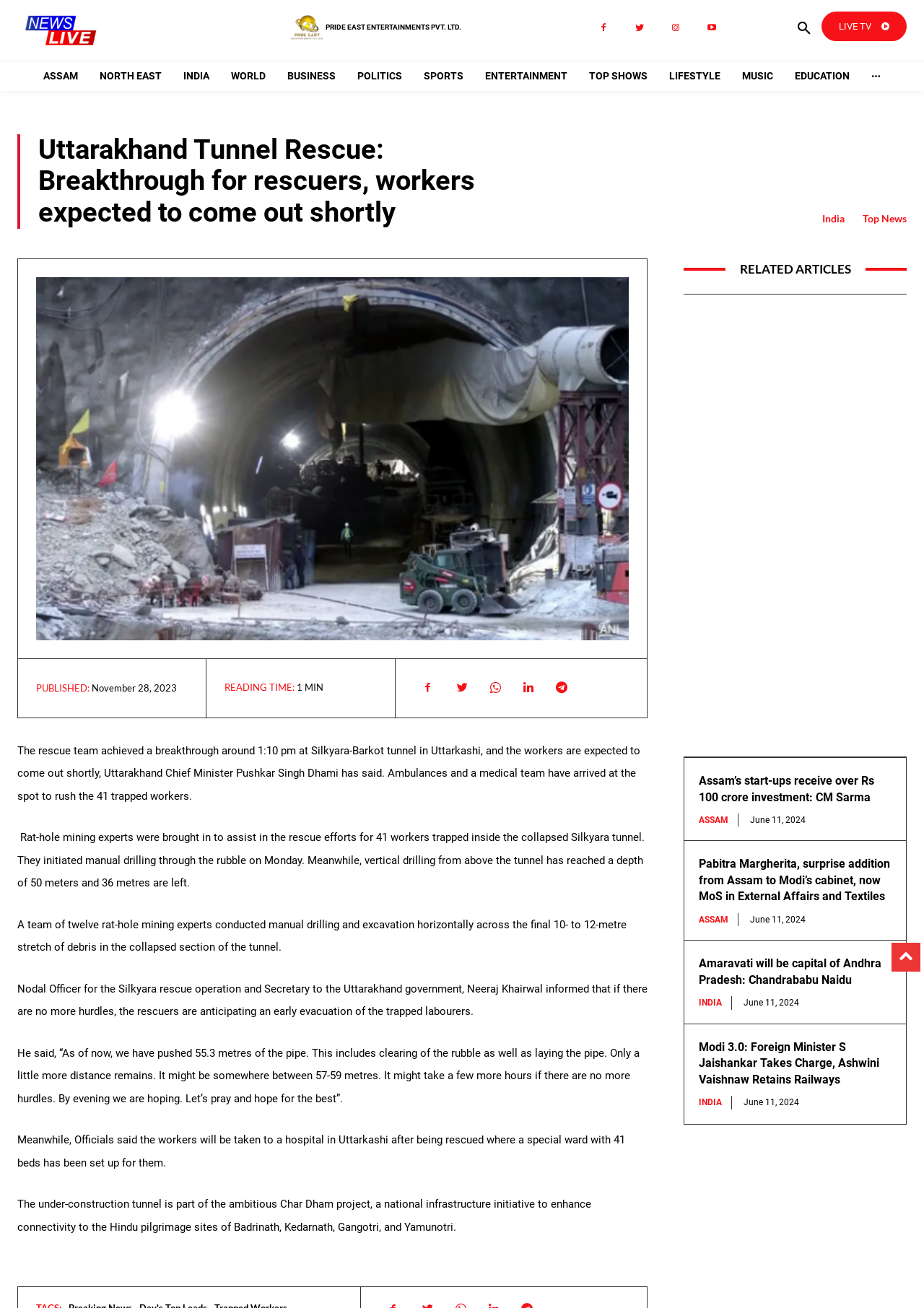Can you provide the bounding box coordinates for the element that should be clicked to implement the instruction: "Search for something"?

[0.852, 0.009, 0.889, 0.035]